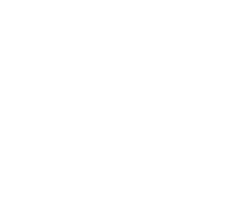With reference to the screenshot, provide a detailed response to the question below:
What genre of music is Dolly Parton exploring in this album?

The album title 'Dolly Parton - Rockstar' and the description of the album cover as 'inviting listeners to explore her latest offerings in the world of rock' suggest that the genre of music Dolly Parton is exploring in this album is rock.